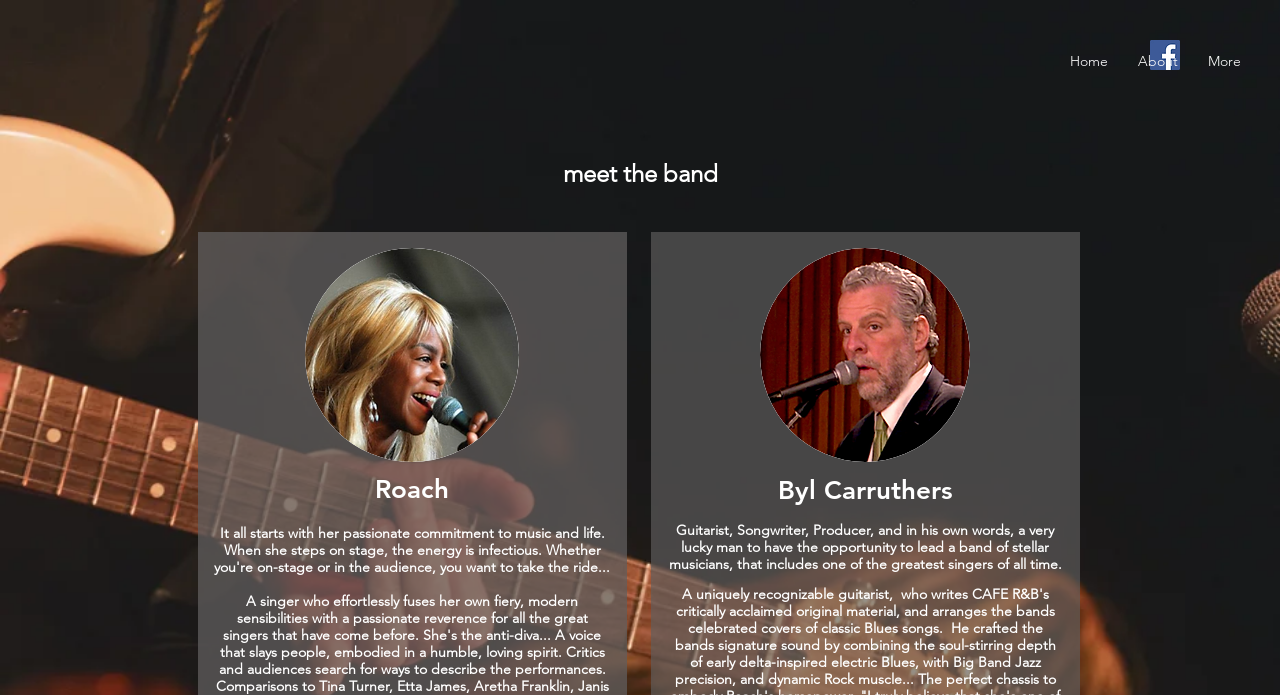Give a one-word or one-phrase response to the question: 
What is the role of Byl Carruthers in the band?

Guitarist, Songwriter, Producer